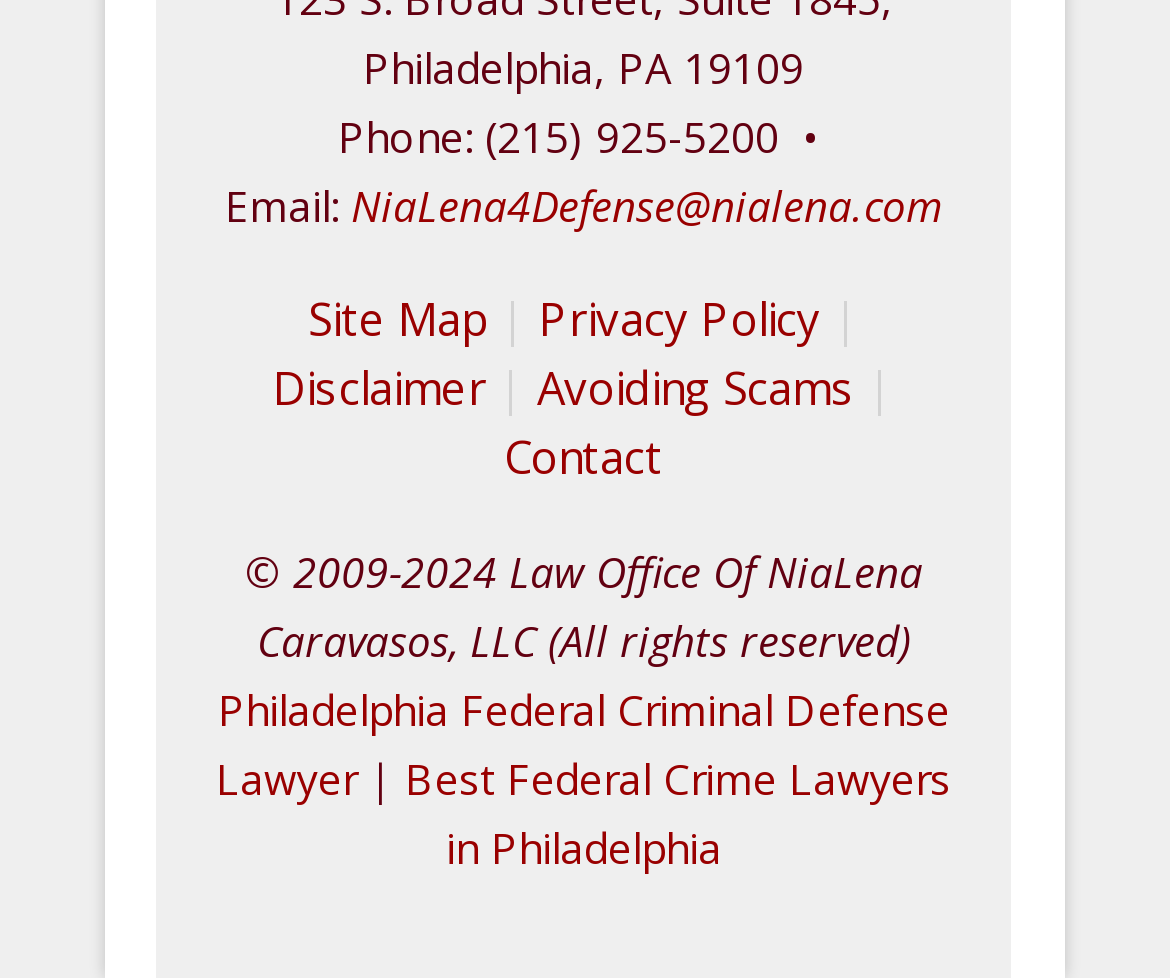Please reply to the following question with a single word or a short phrase:
What is the phone number of the law office?

(215) 925-5200